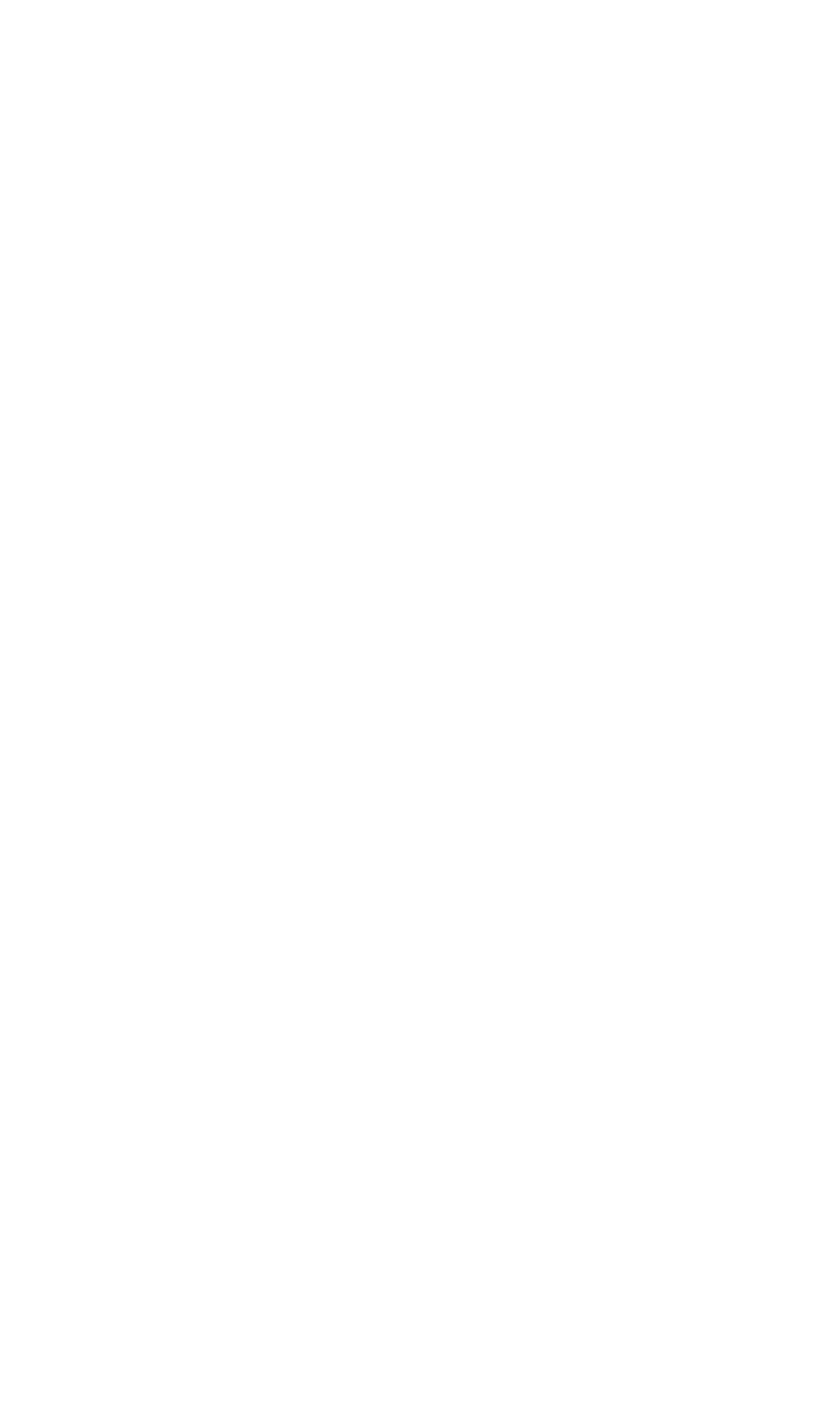What is the fax number?
Analyze the image and provide a thorough answer to the question.

I found the fax number in the StaticText element with the text '+1-866-797-0900'.